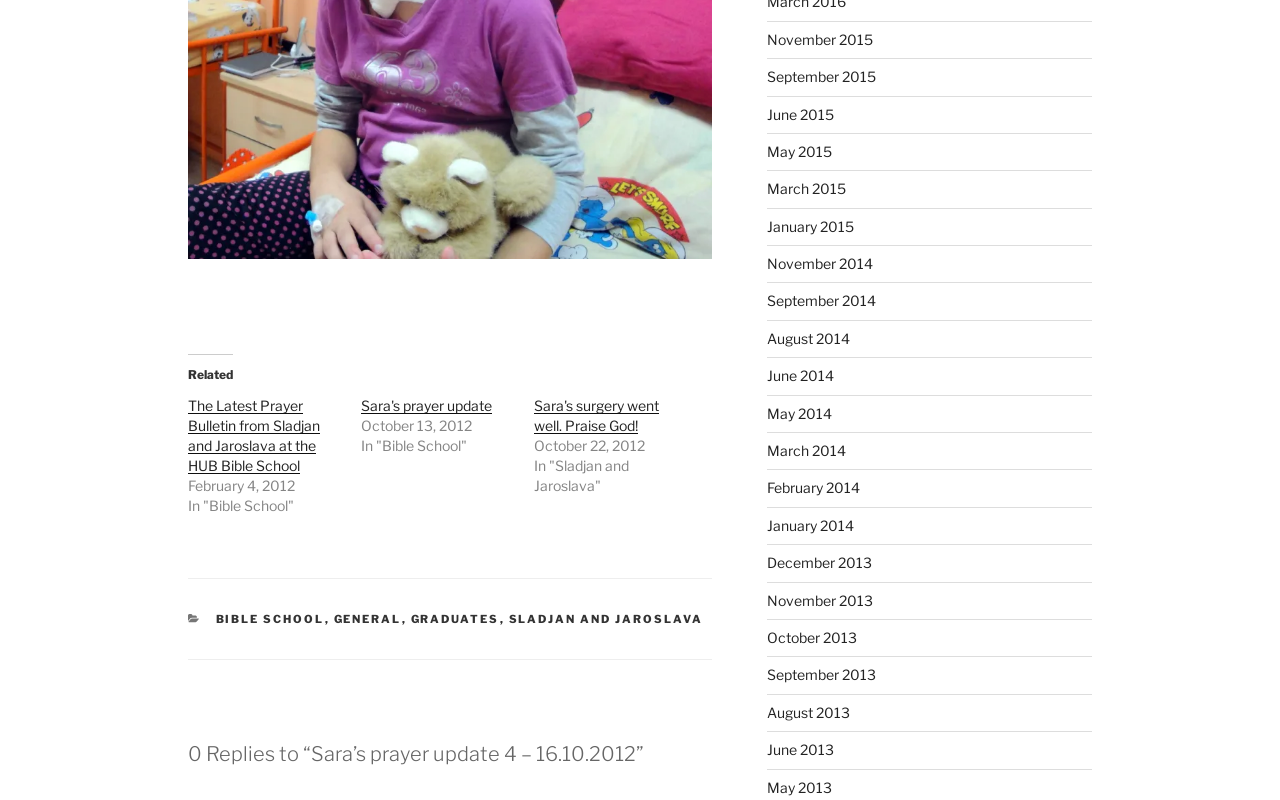Identify the bounding box coordinates of the part that should be clicked to carry out this instruction: "Browse posts in the Bible School category".

[0.168, 0.765, 0.254, 0.782]